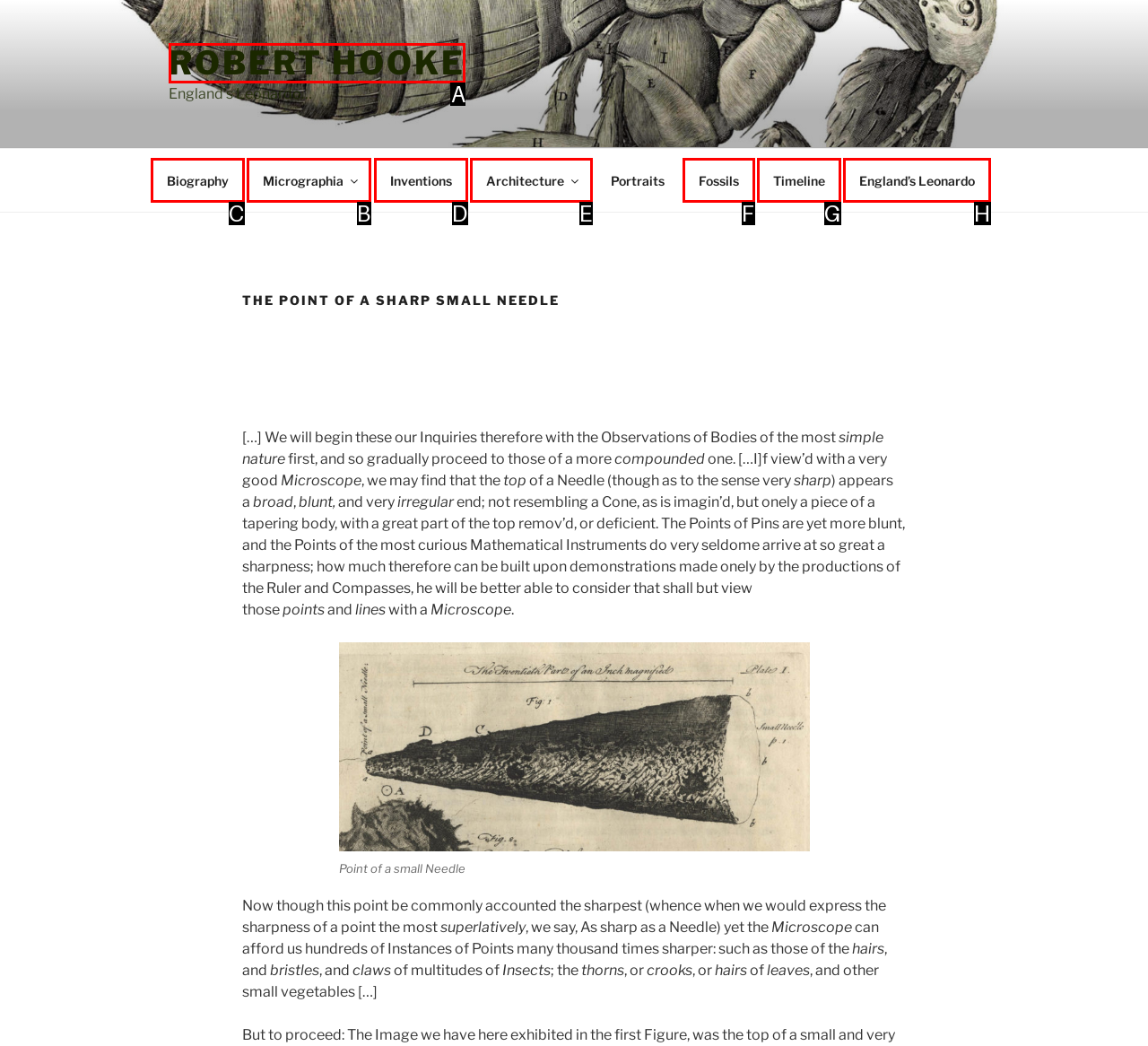Please indicate which option's letter corresponds to the task: Click the 'Micrographia' link by examining the highlighted elements in the screenshot.

B